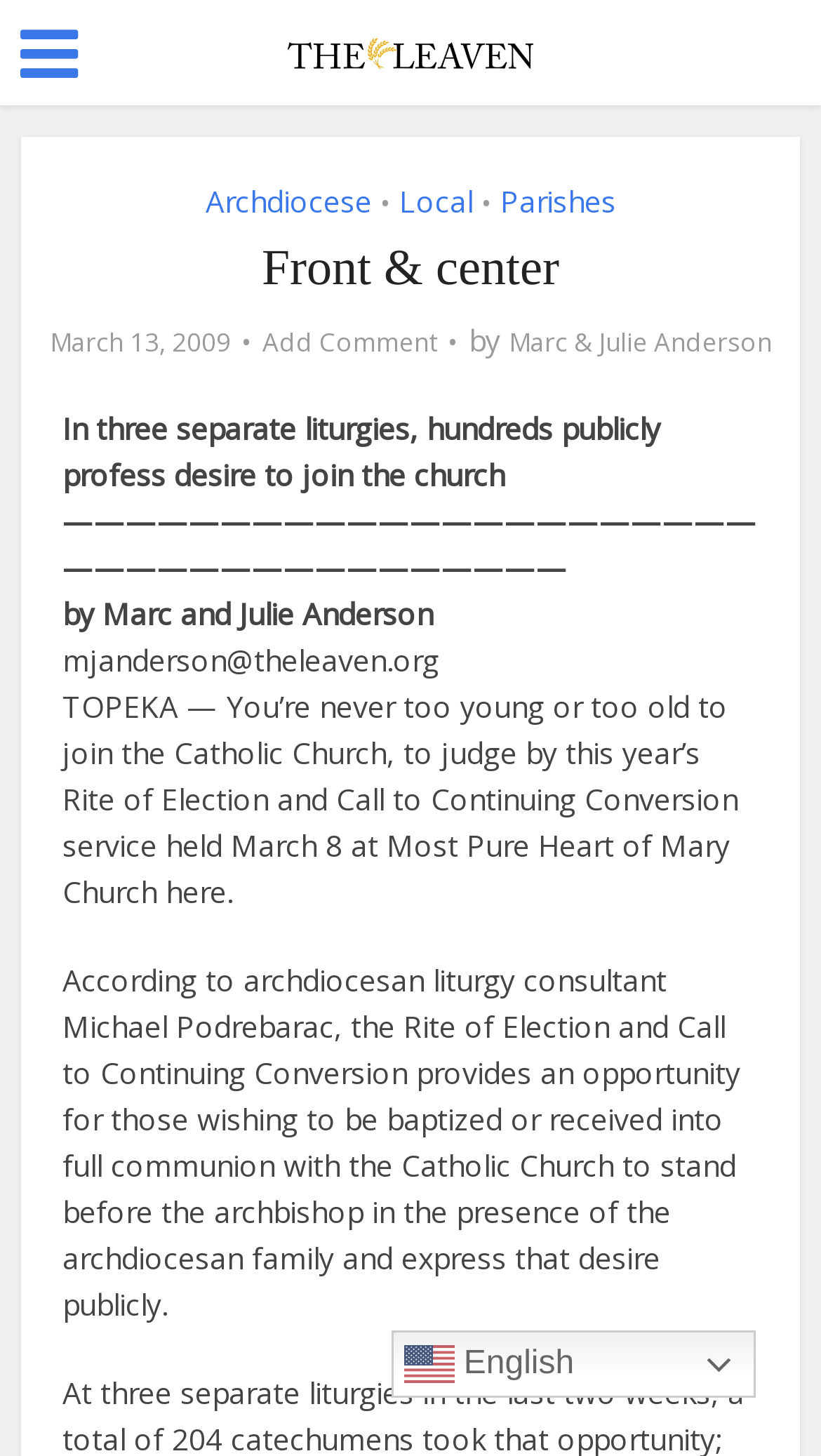What is the date of the article?
Kindly offer a detailed explanation using the data available in the image.

I found the date of the article by looking at the top of the webpage, where I saw a static text element with the date 'March 13, 2009'.